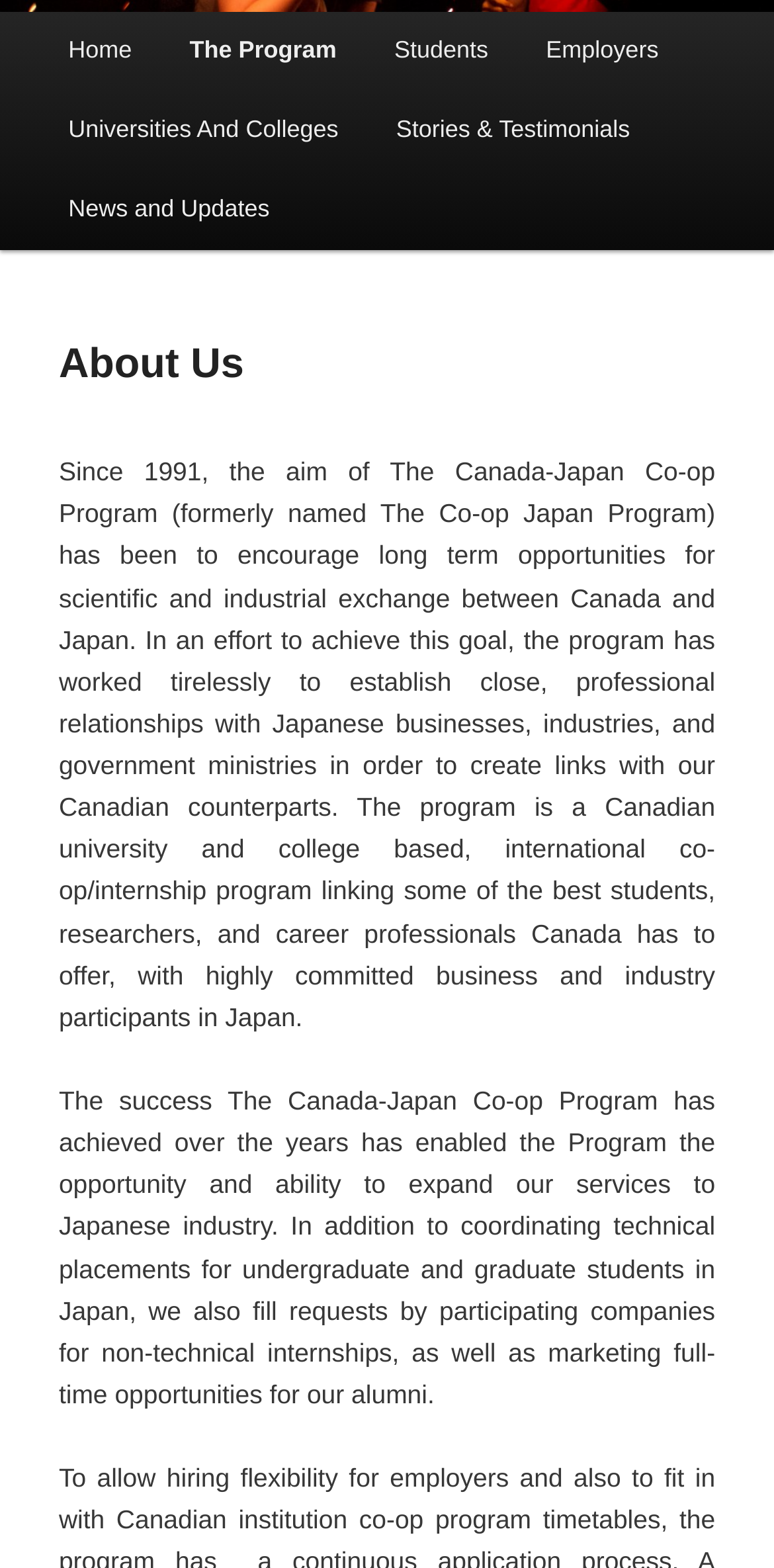Find the bounding box coordinates corresponding to the UI element with the description: "wishlist". The coordinates should be formatted as [left, top, right, bottom], with values as floats between 0 and 1.

None